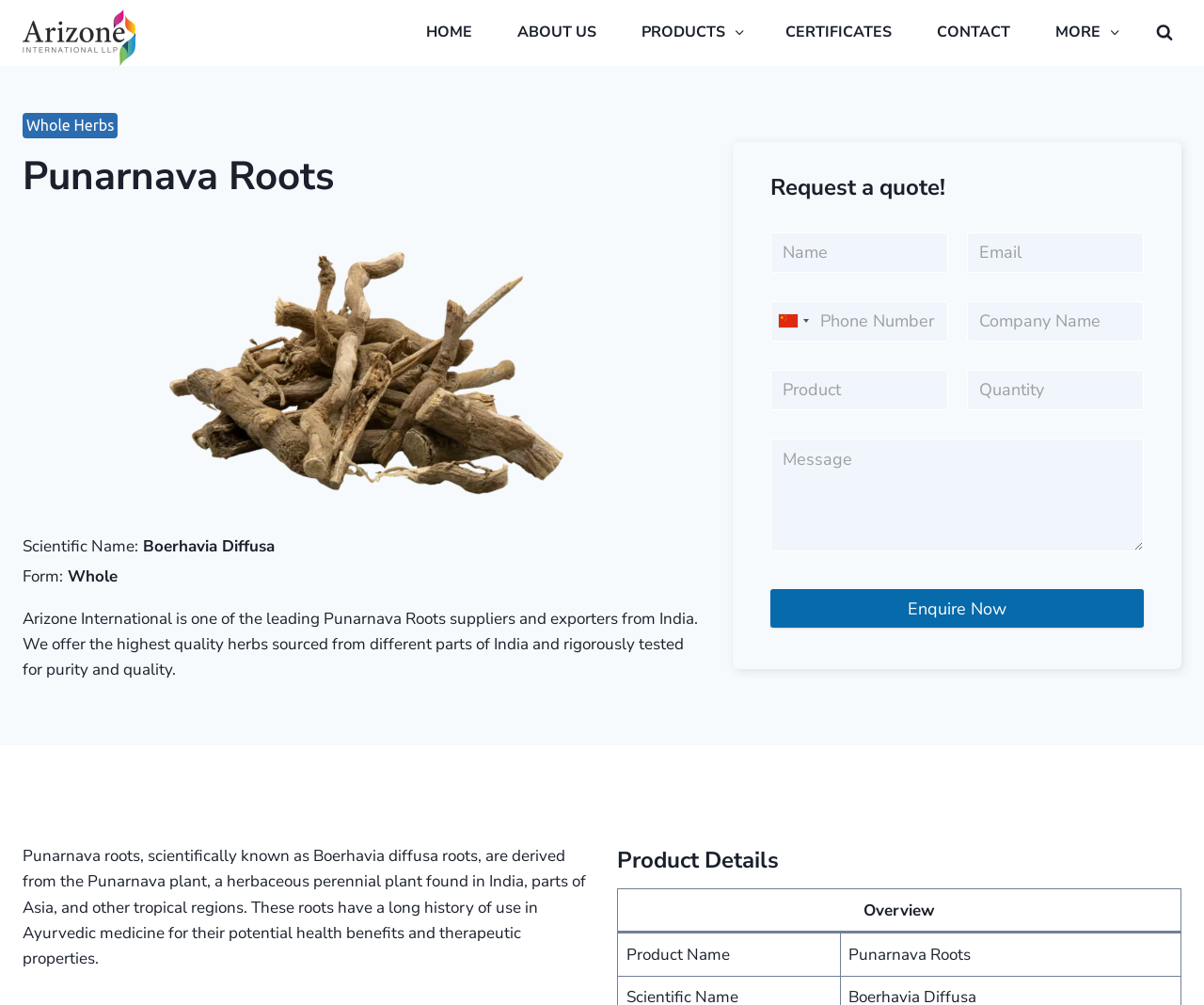What is the purpose of the 'Enquire Now' button?
Provide a detailed answer to the question, using the image to inform your response.

I inferred the purpose of the 'Enquire Now' button by looking at the context in which it is placed, which is a form with fields for name, phone number, product, and other details, suggesting that it is used to request a quote.